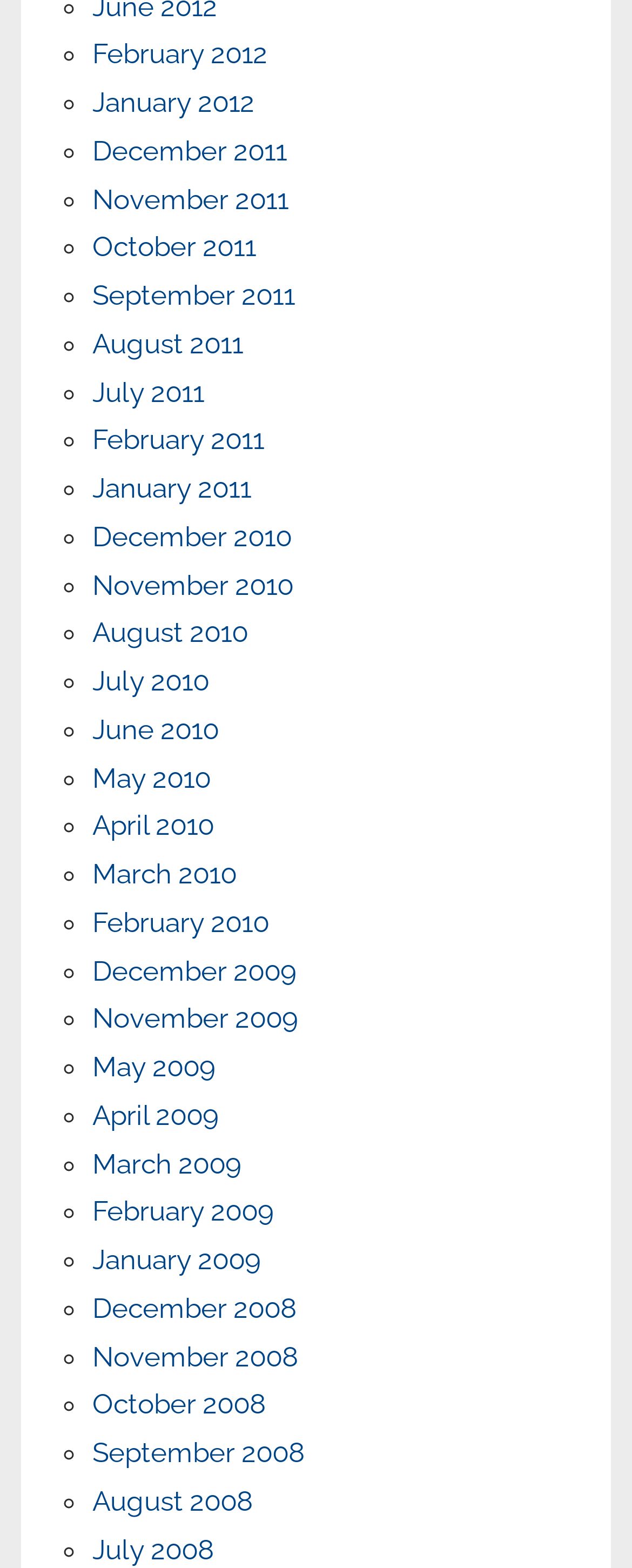Show the bounding box coordinates for the HTML element as described: "January 2012".

[0.146, 0.055, 0.402, 0.075]